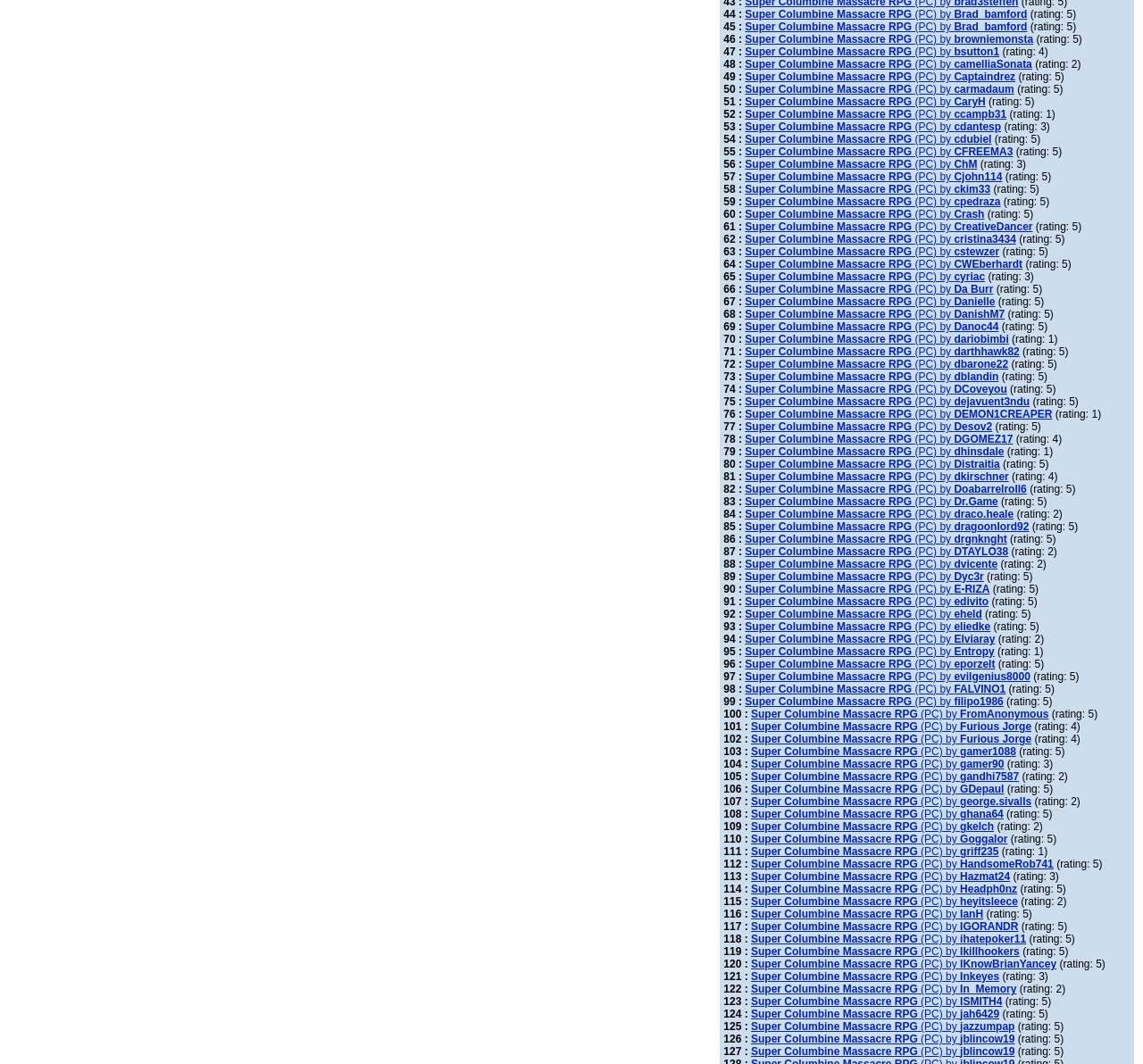Find the bounding box coordinates of the element to click in order to complete this instruction: "view the rating of Super Columbine Massacre RPG by browniemonsta". The bounding box coordinates must be four float numbers between 0 and 1, denoted as [left, top, right, bottom].

[0.904, 0.031, 0.947, 0.043]